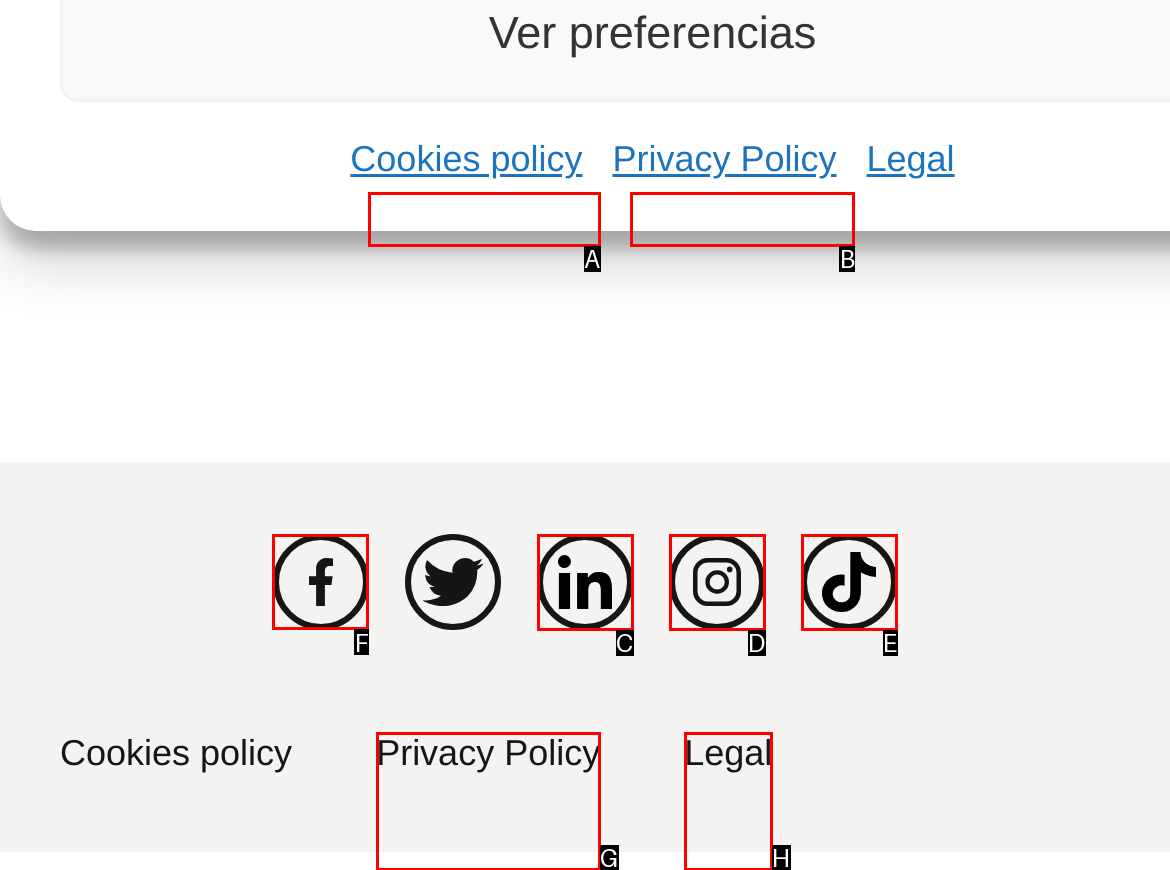Identify the correct UI element to click to follow this instruction: visit Facebook page
Respond with the letter of the appropriate choice from the displayed options.

F